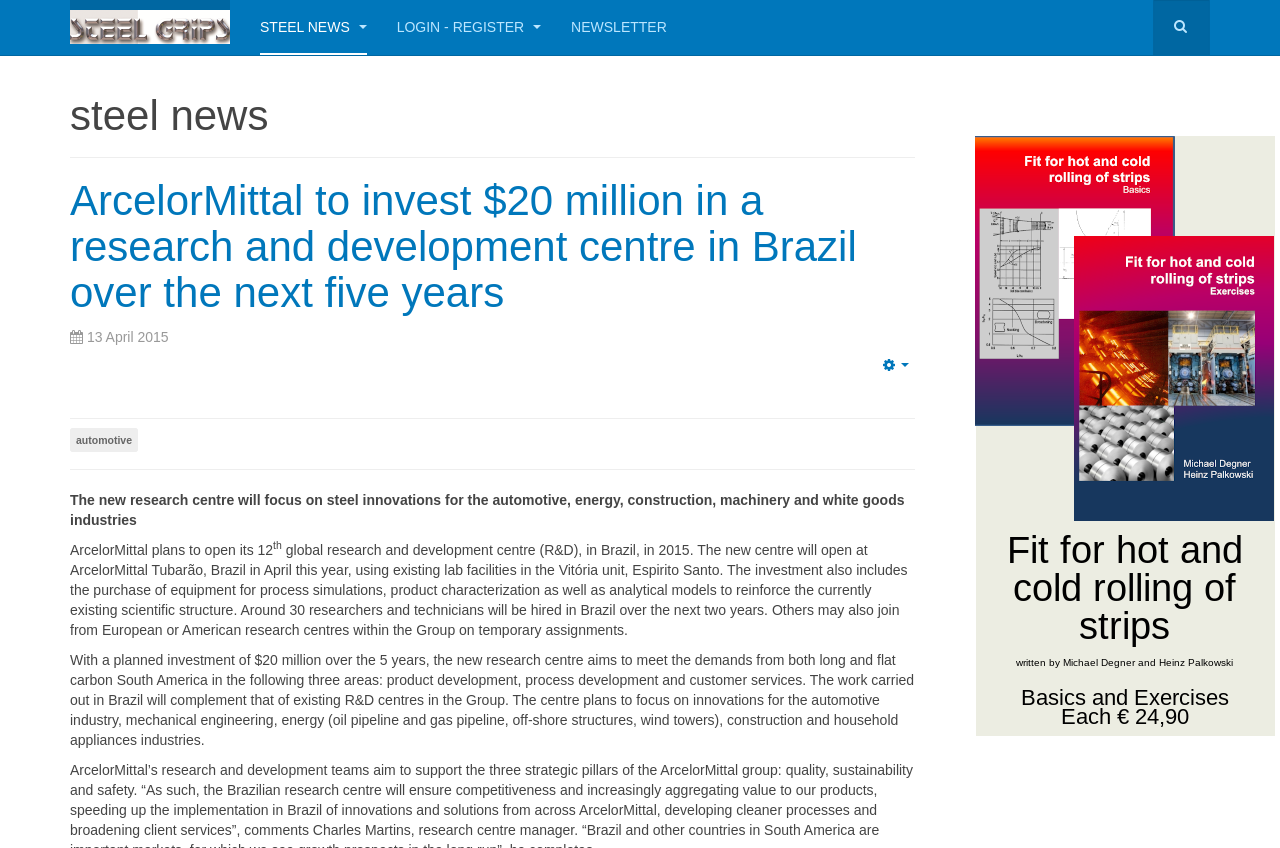How many researchers will be hired in Brazil?
Look at the image and respond to the question as thoroughly as possible.

According to the article, around 30 researchers and technicians will be hired in Brazil over the next two years.